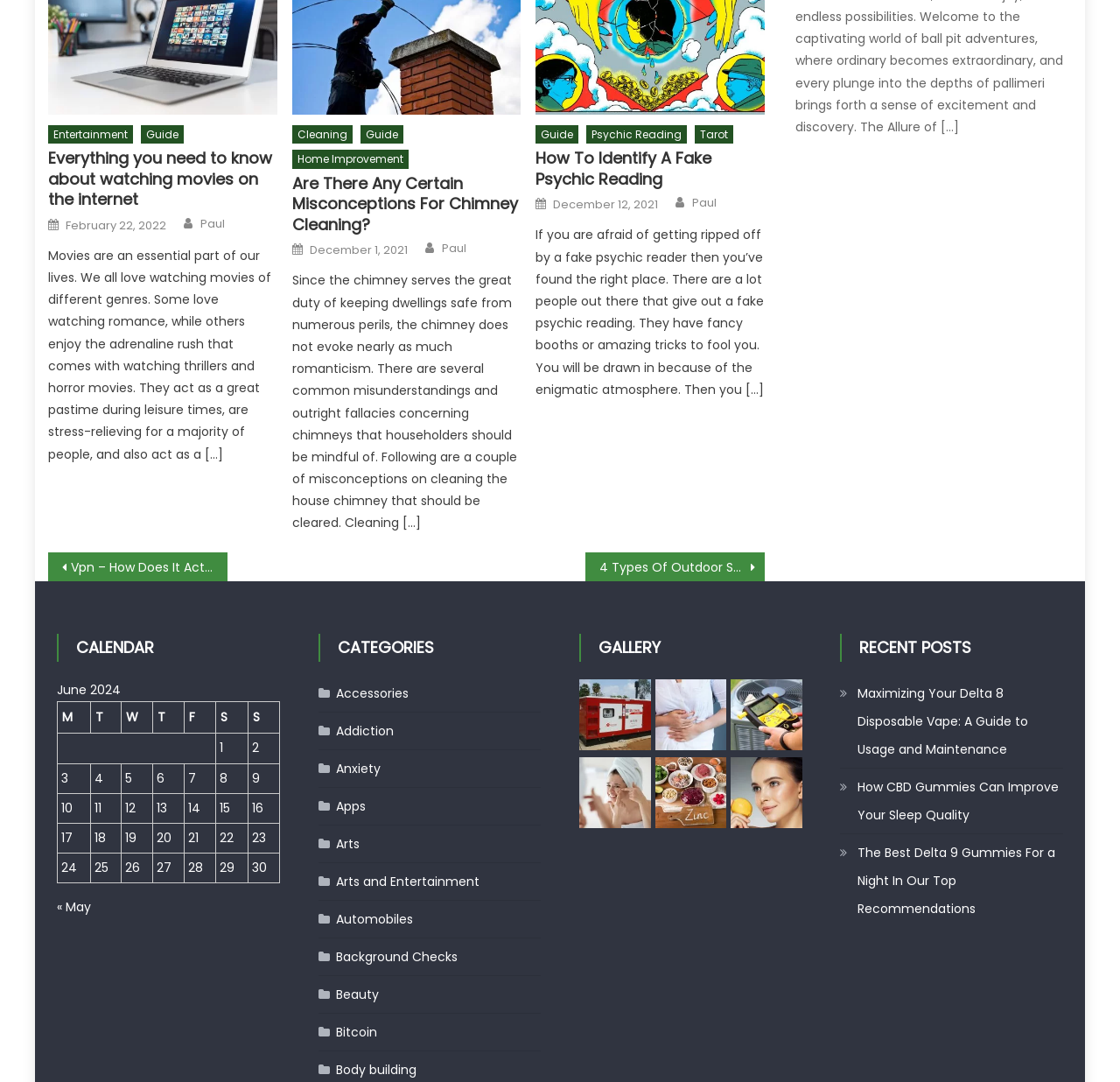Who is the author of the second article?
Please provide a single word or phrase based on the screenshot.

Paul